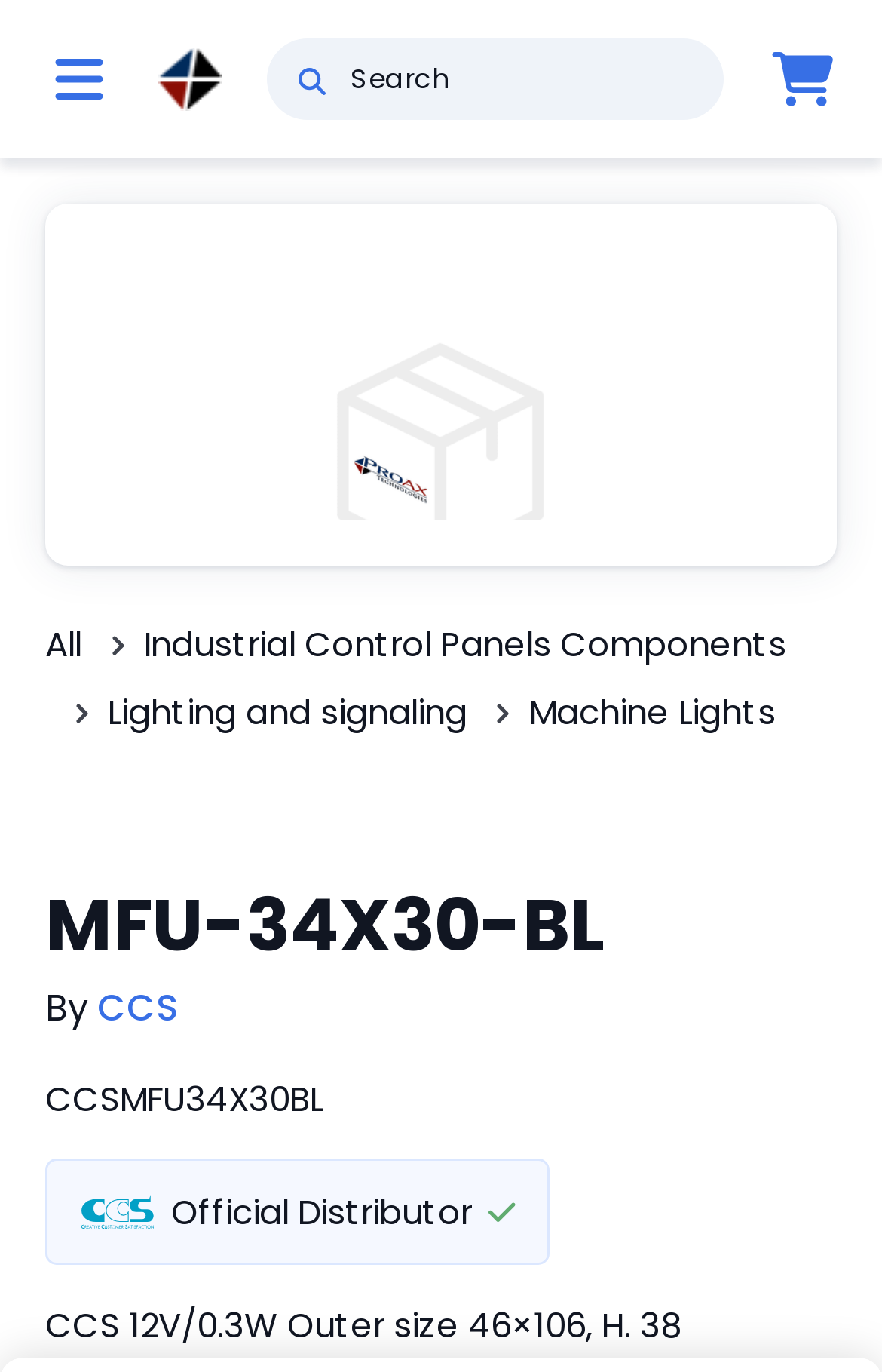Please determine the bounding box coordinates of the element to click in order to execute the following instruction: "Click the Machine Lights link". The coordinates should be four float numbers between 0 and 1, specified as [left, top, right, bottom].

[0.6, 0.501, 0.879, 0.536]